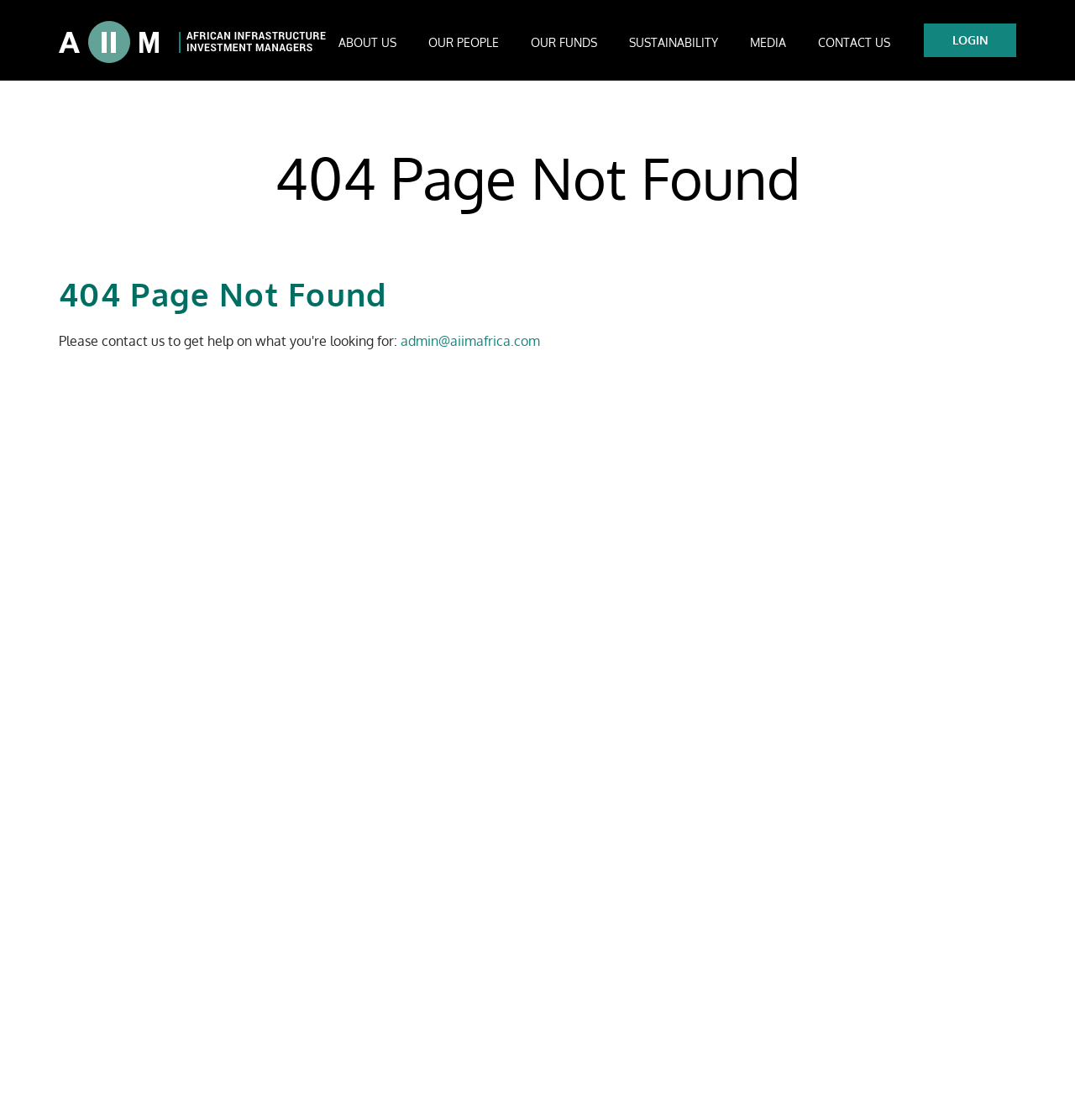Please provide a brief answer to the question using only one word or phrase: 
How many links are under the 'OUR PEOPLE' category?

3